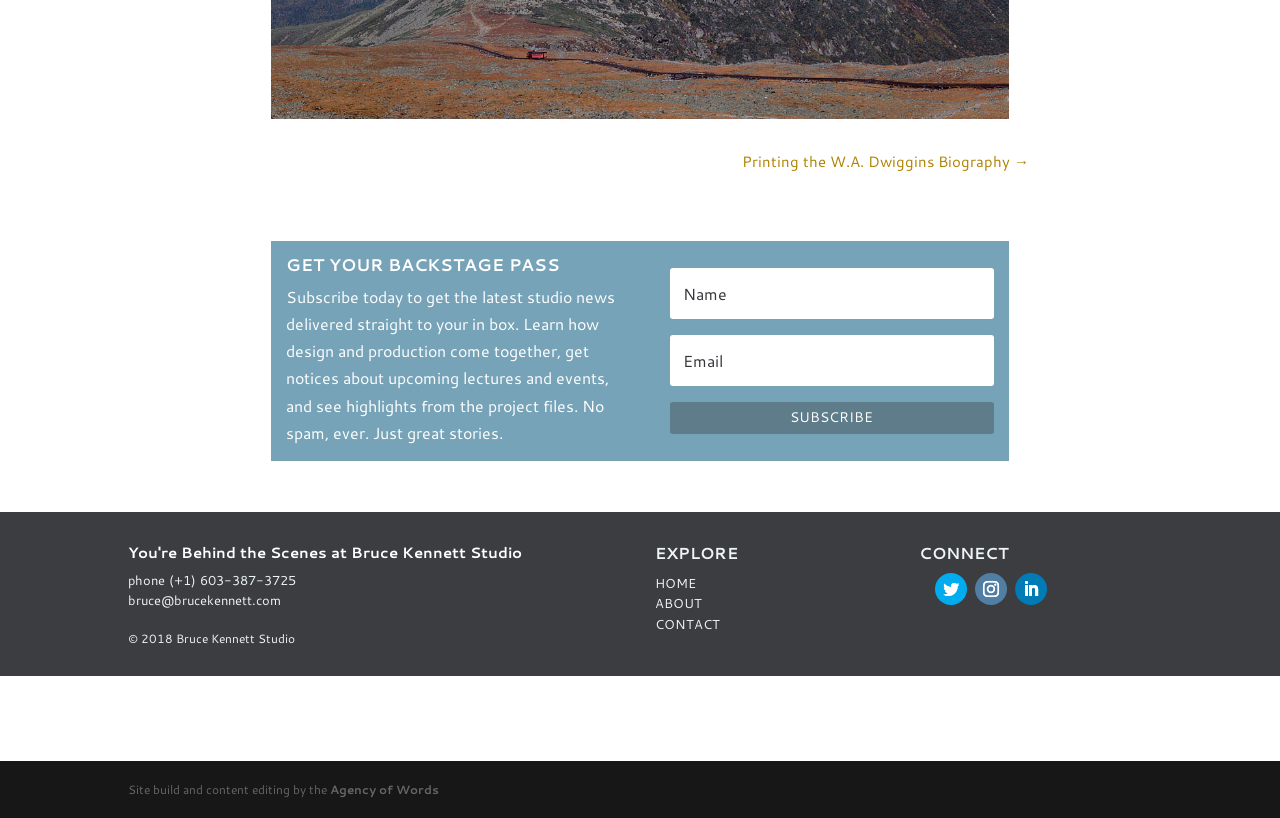Please find the bounding box coordinates for the clickable element needed to perform this instruction: "Go to the home page".

[0.512, 0.701, 0.544, 0.723]